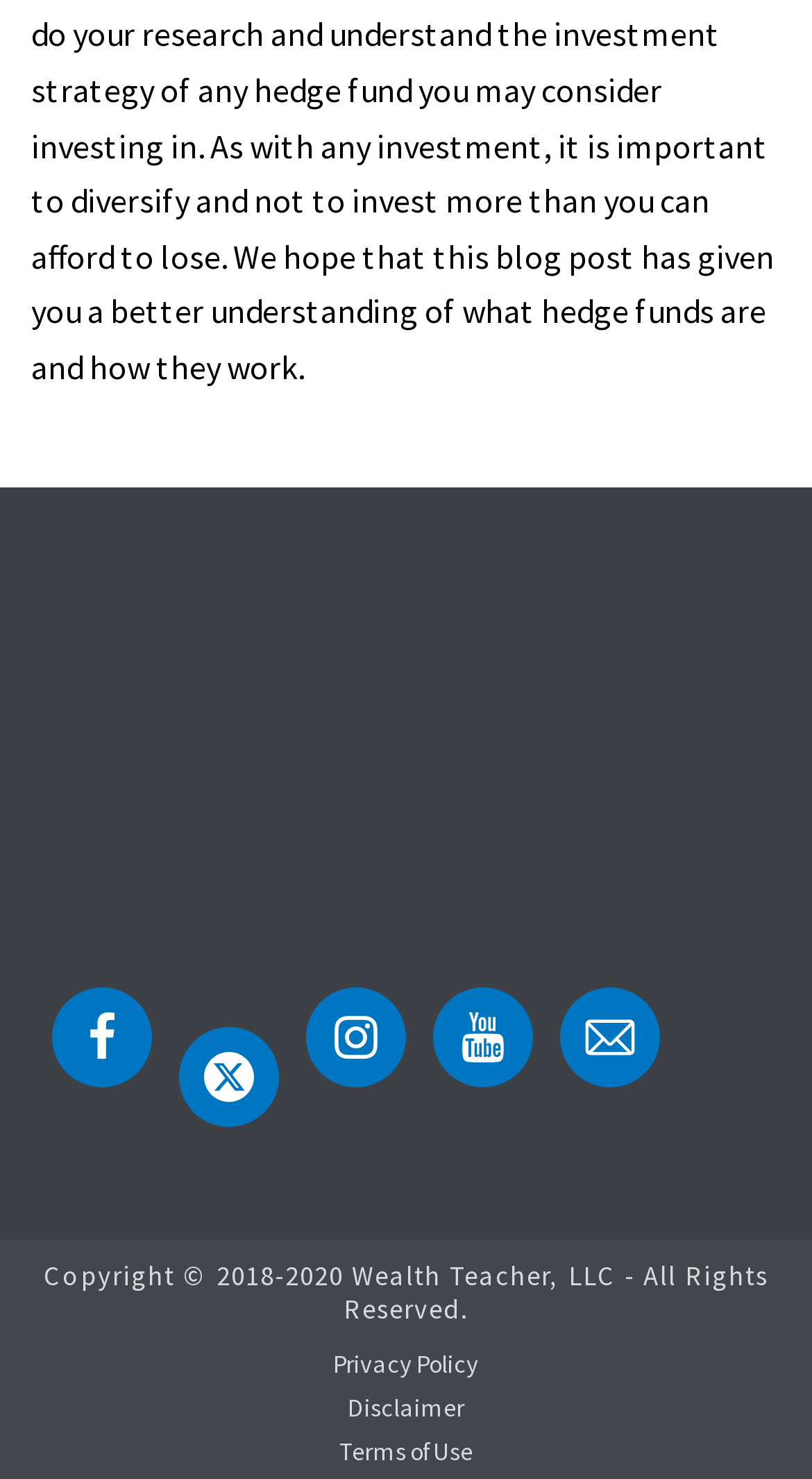What is the company name? Observe the screenshot and provide a one-word or short phrase answer.

Wealth Teacher, LLC